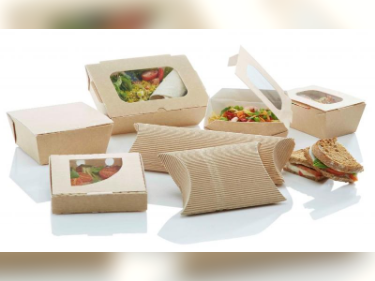Analyze the image and describe all the key elements you observe.

The image showcases an array of innovative food packaging solutions designed for various culinary items. Prominently displayed are multiple boxes made from eco-friendly materials, including rectangular and pillow-shaped containers, which emphasize sustainability. The containers are equipped with transparent windows, allowing visibility of the food inside, and feature a sleek, modern design suitable for takeaway meals or catering services. 

This selection highlights the versatility of food packaging, accommodating salads, sandwiches, and other dishes, all while promoting a commitment to environmentally friendly practices. Such packaging not only ensures freshness but also enhances the dining experience, making it an ideal choice for restaurants and food service providers.